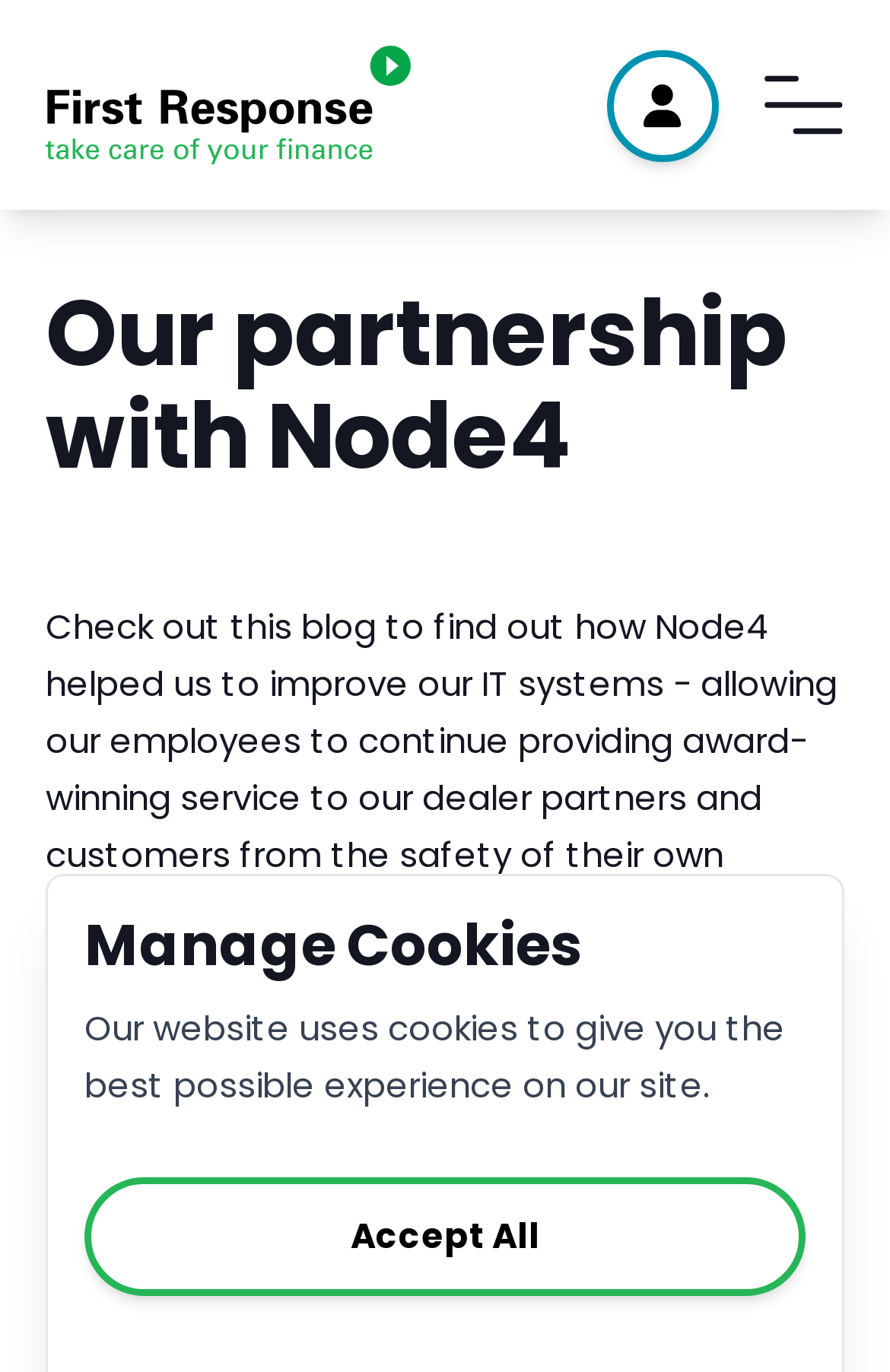Please provide a comprehensive response to the question based on the details in the image: How many social media buttons are there?

There are three social media buttons, which are 'facebook', 'twitter', and 'linkedin', located below the 'Share' text, and they are all button elements with distinct descriptions.